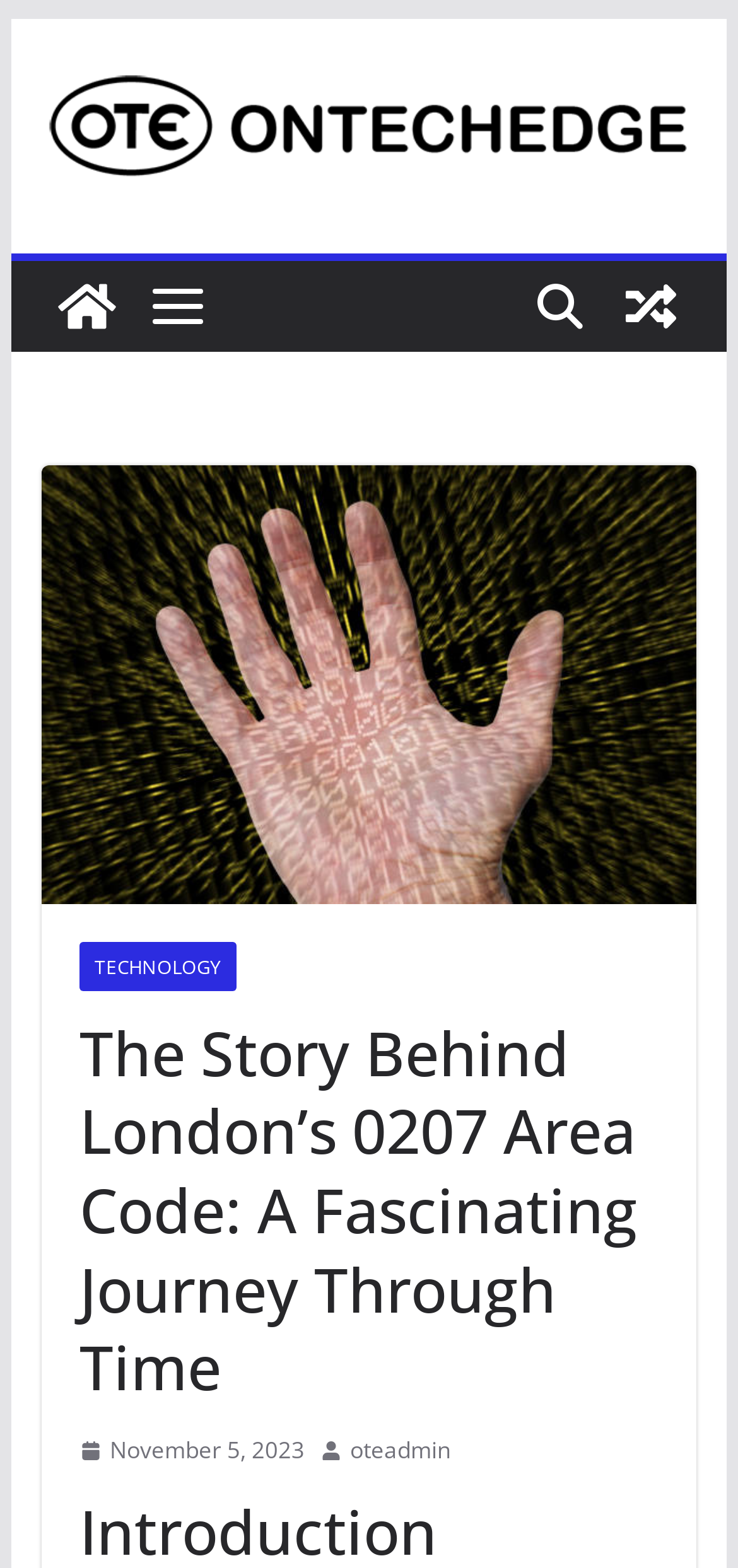Provide the text content of the webpage's main heading.

The Story Behind London’s 0207 Area Code: A Fascinating Journey Through Time